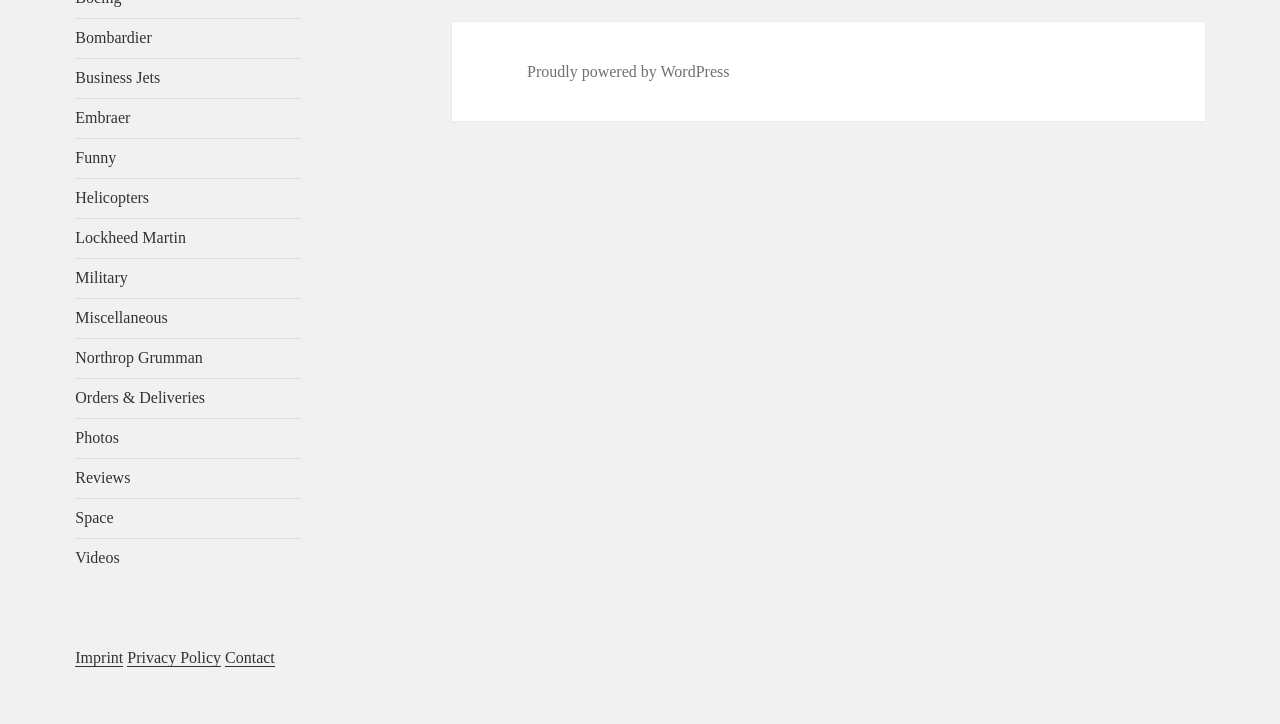Provide the bounding box coordinates of the HTML element described by the text: "Privacy Policy". The coordinates should be in the format [left, top, right, bottom] with values between 0 and 1.

[0.099, 0.896, 0.173, 0.921]